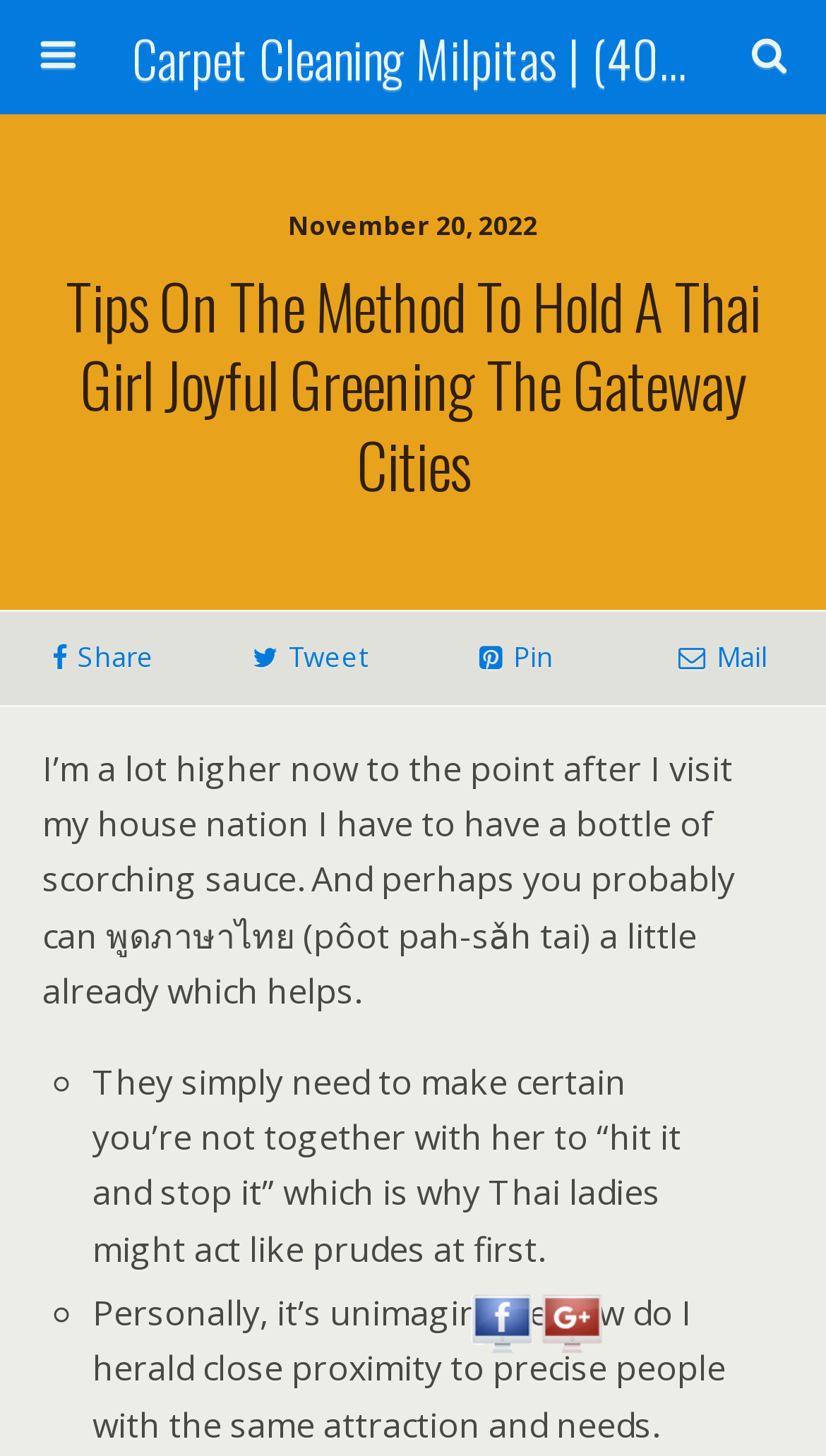Determine the bounding box coordinates of the clickable area required to perform the following instruction: "Visit Us On Facebook". The coordinates should be represented as four float numbers between 0 and 1: [left, top, right, bottom].

[0.564, 0.913, 0.649, 0.938]